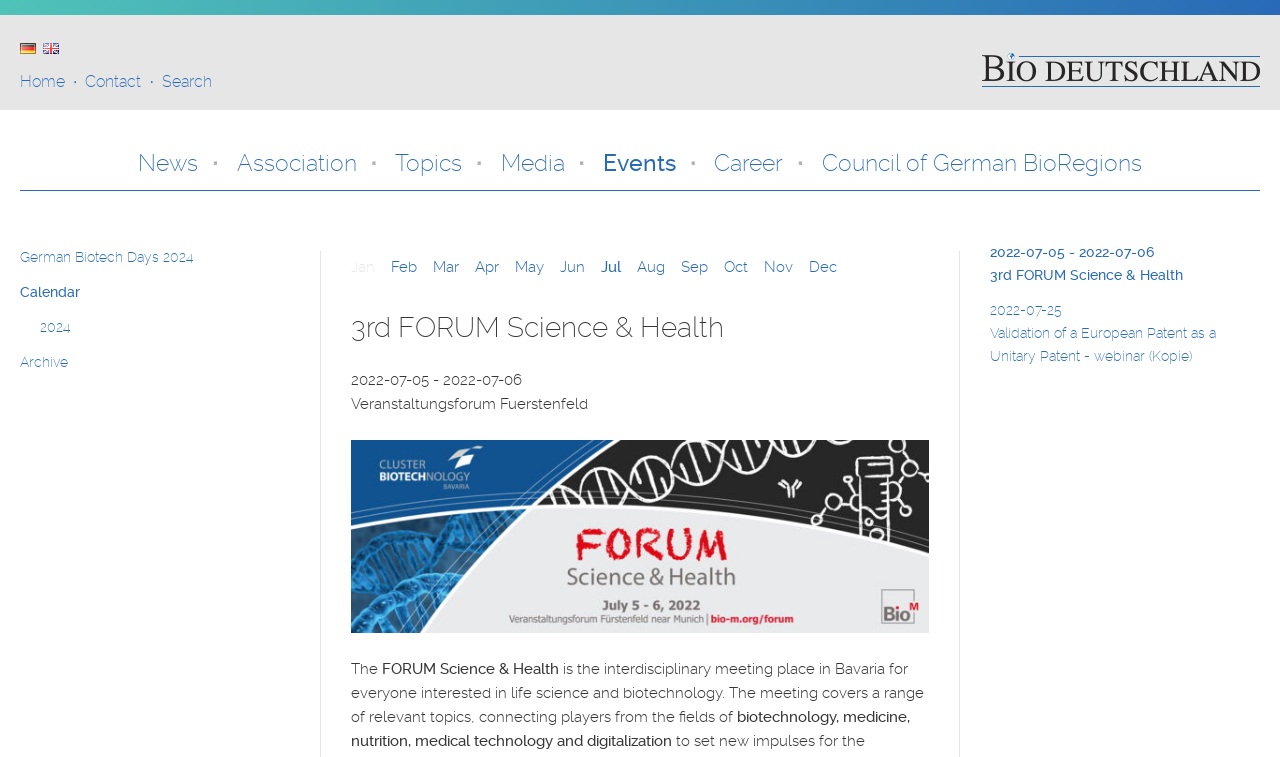Determine the bounding box coordinates of the element's region needed to click to follow the instruction: "Check events in July". Provide these coordinates as four float numbers between 0 and 1, formatted as [left, top, right, bottom].

[0.47, 0.337, 0.485, 0.369]